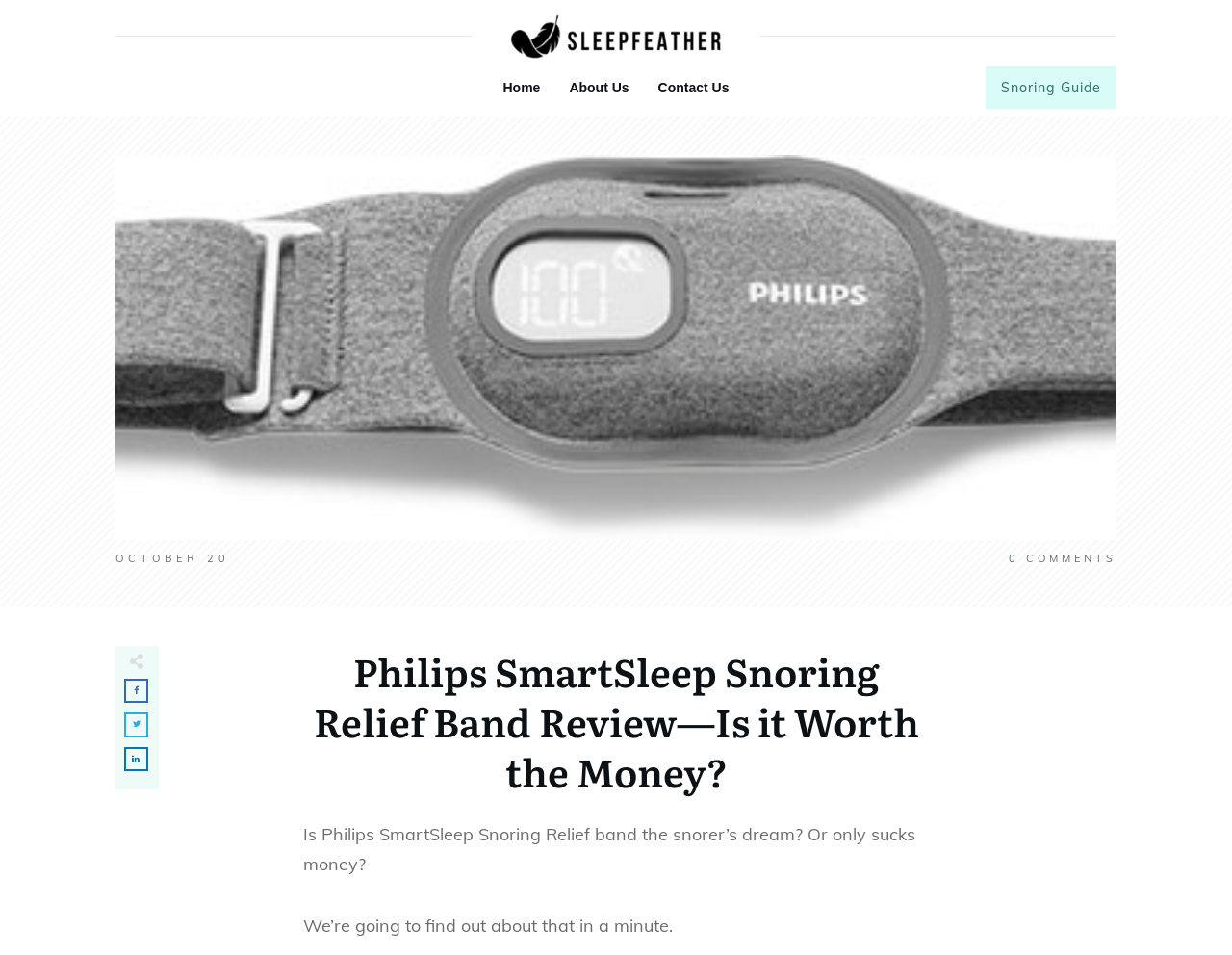Identify the title of the webpage and provide its text content.

Philips SmartSleep Snoring Relief Band Review—Is it Worth the Money?